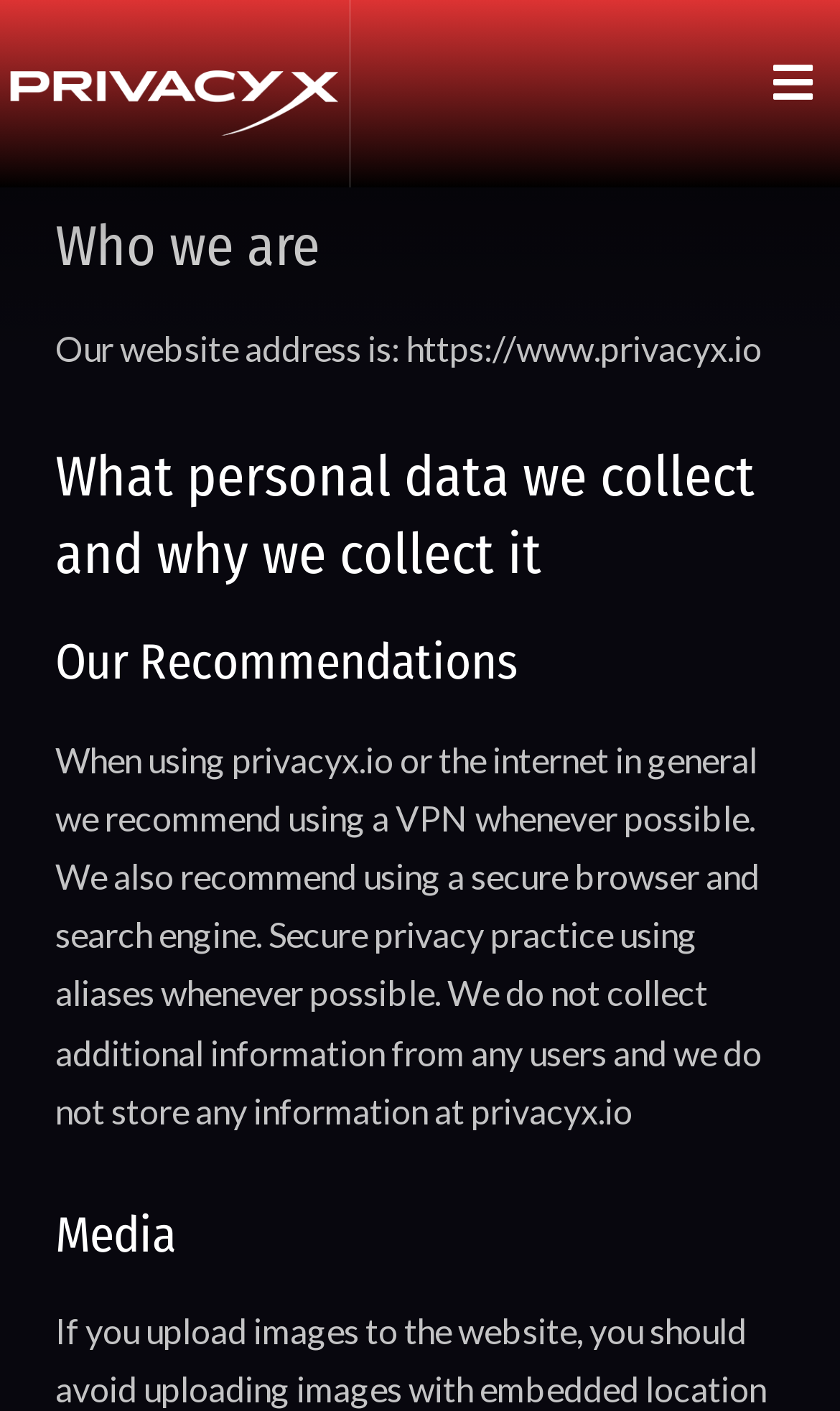How many sections are there in the privacy policy?
Please elaborate on the answer to the question with detailed information.

I counted the number of heading elements, which include 'Who we are', 'What personal data we collect and why we collect it', 'Our Recommendations', and 'Media', to determine that there are 5 sections in the privacy policy.